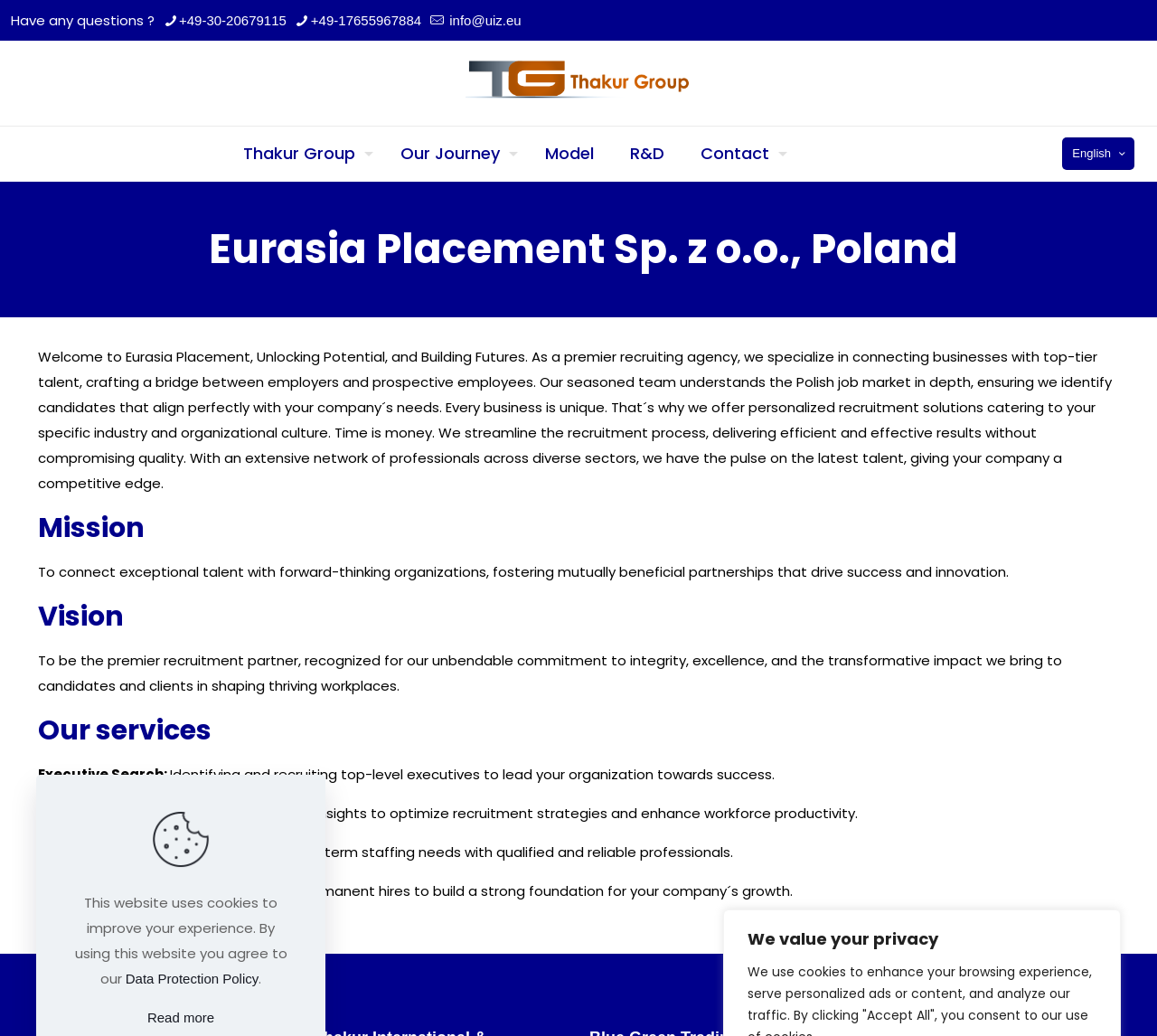What type of recruitment services does the company offer?
Based on the image, give a concise answer in the form of a single word or short phrase.

Executive Search, Consulting Services, Temporary Staffing, Permanent Placement